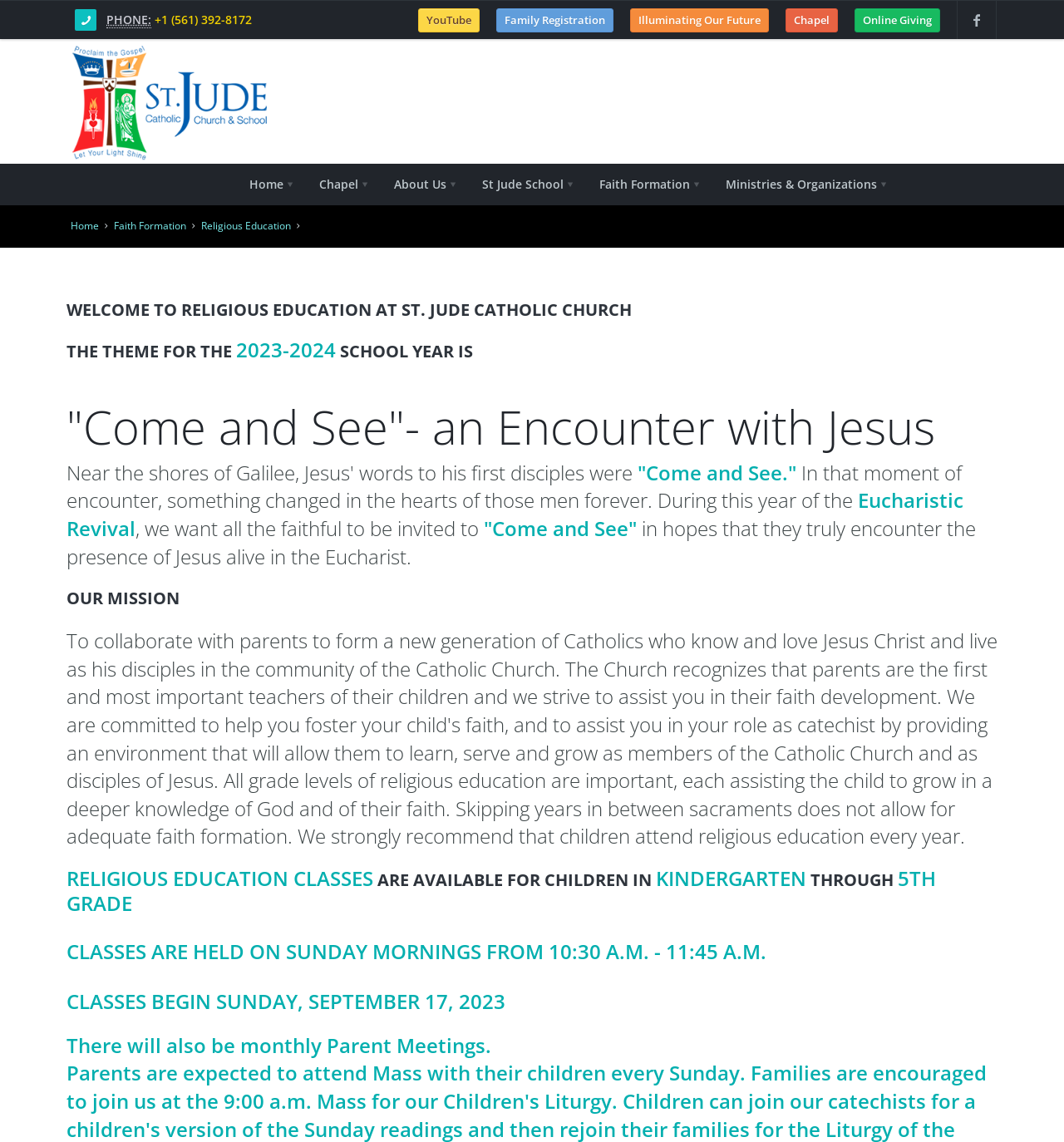Please determine the bounding box coordinates of the element's region to click for the following instruction: "Go to the Faith Formation page".

[0.549, 0.143, 0.668, 0.18]